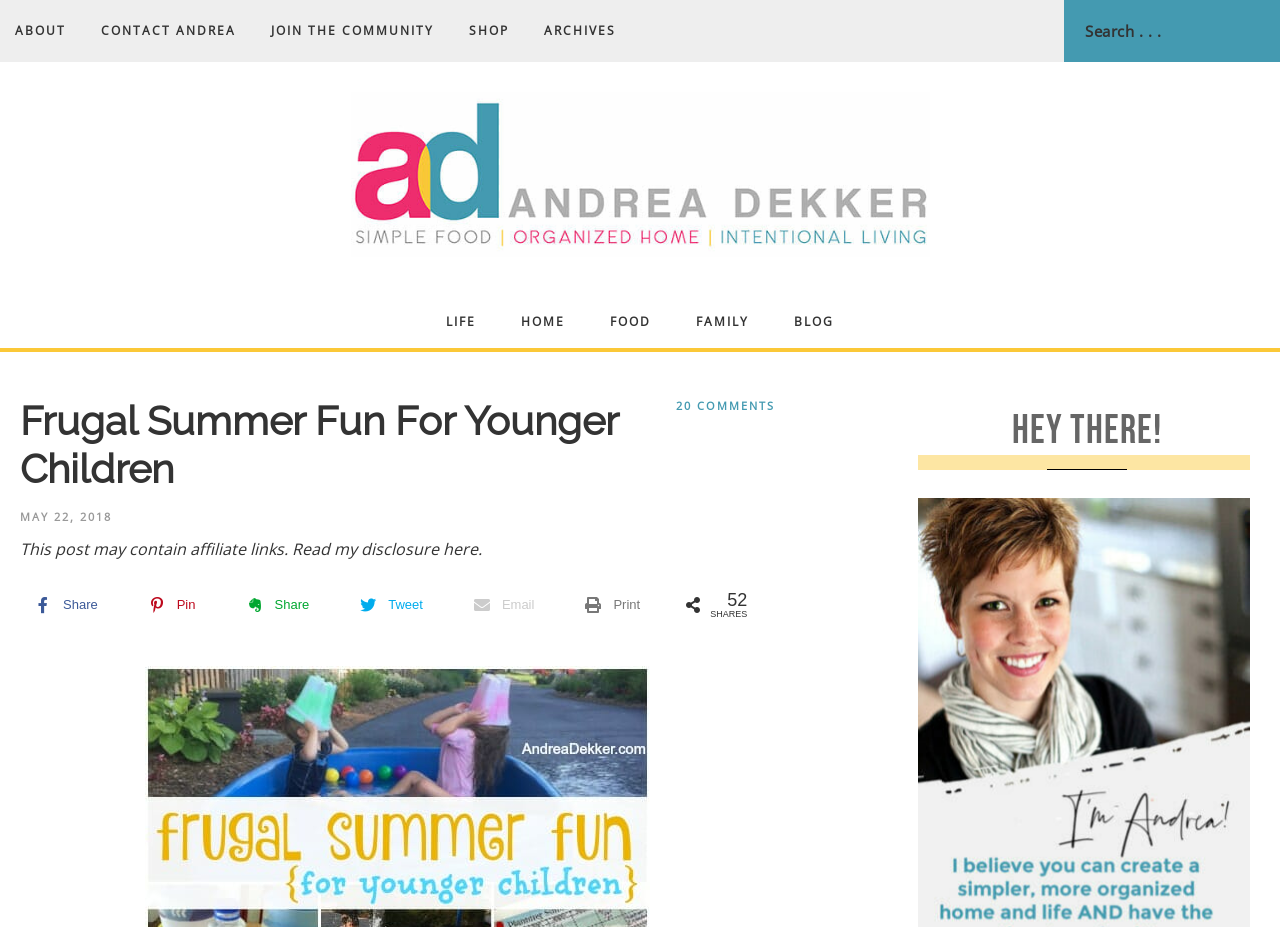Determine the bounding box coordinates of the clickable region to execute the instruction: "Get information about 'Bus Rental Sharjah'". The coordinates should be four float numbers between 0 and 1, denoted as [left, top, right, bottom].

None